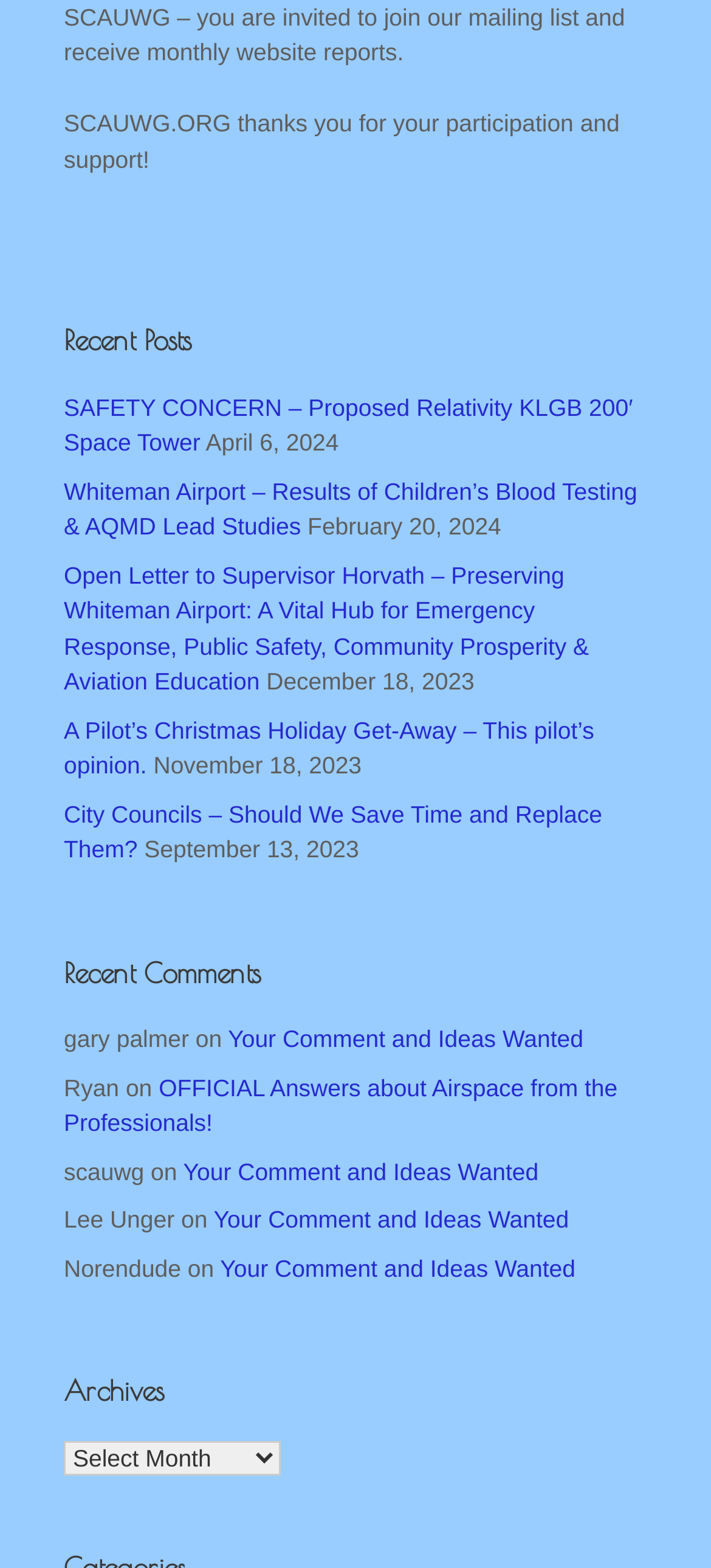Can you find the bounding box coordinates for the element that needs to be clicked to execute this instruction: "View recent post about SAFETY CONCERN – Proposed Relativity KLGB 200′ Space Tower"? The coordinates should be given as four float numbers between 0 and 1, i.e., [left, top, right, bottom].

[0.09, 0.251, 0.89, 0.291]